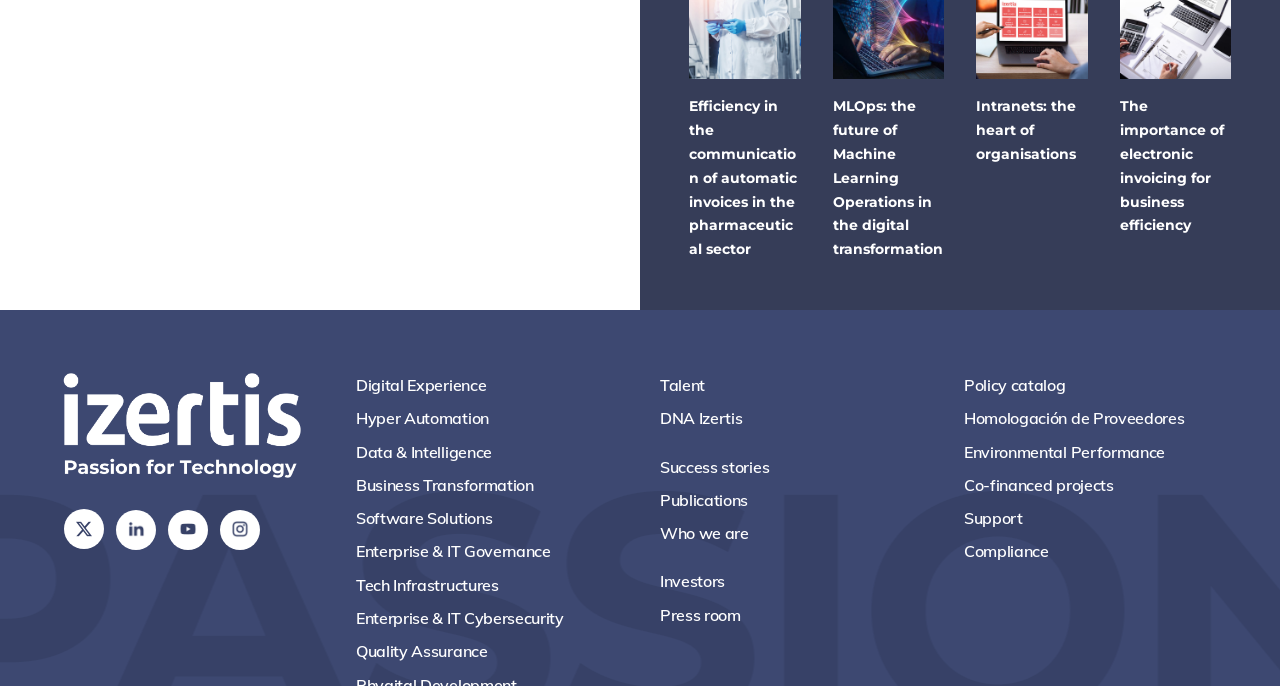Pinpoint the bounding box coordinates of the element you need to click to execute the following instruction: "Explore the Digital Experience menu". The bounding box should be represented by four float numbers between 0 and 1, in the format [left, top, right, bottom].

[0.278, 0.544, 0.484, 0.583]